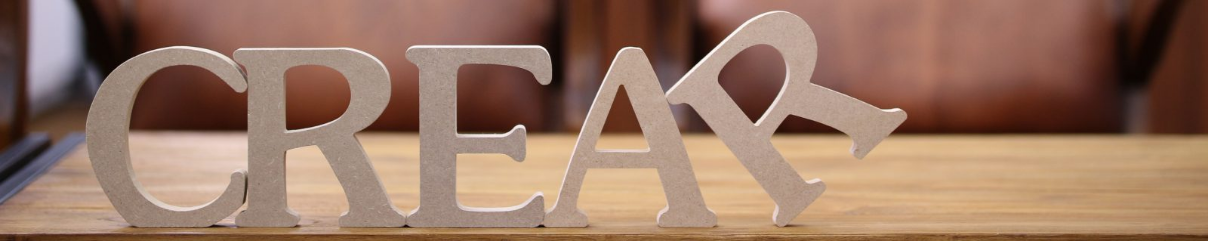Give a thorough and detailed caption for the image.

The image features the word "CREAR," artistically displayed with elaborately designed letters that appear to be made from a natural, textured material, contrasting softly against a wooden surface. Behind the letters, there is a blurred background that includes warm tones, likely from furniture, creating an inviting and cozy atmosphere. This representation symbolizes creativity and innovation, fitting seamlessly into the context of "crear de 千里堂," which is associated with a glasses shop in Shari, Hokkaido. The overall aesthetic suggests a blend of modern craftsmanship and traditional values, making it an engaging visual representation of the brand's ethos.